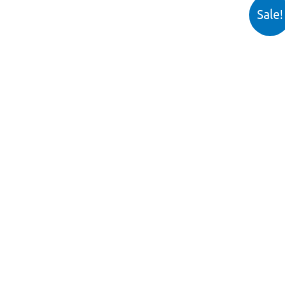Convey all the details present in the image.

The image showcases a promotional banner for a "Buy India Passport Template", featuring vibrant graphics that attract attention. Positioned prominently, a striking blue circular label overlays the image, proclaiming "Sale!" in bold white text, suggesting a limited-time offer. This template is part of a range of products that include various passport templates available for purchase, emphasizing high-quality digital documentation for various online verification needs. The banner is designed to entice potential buyers looking for customization and authenticity in documentation solutions.